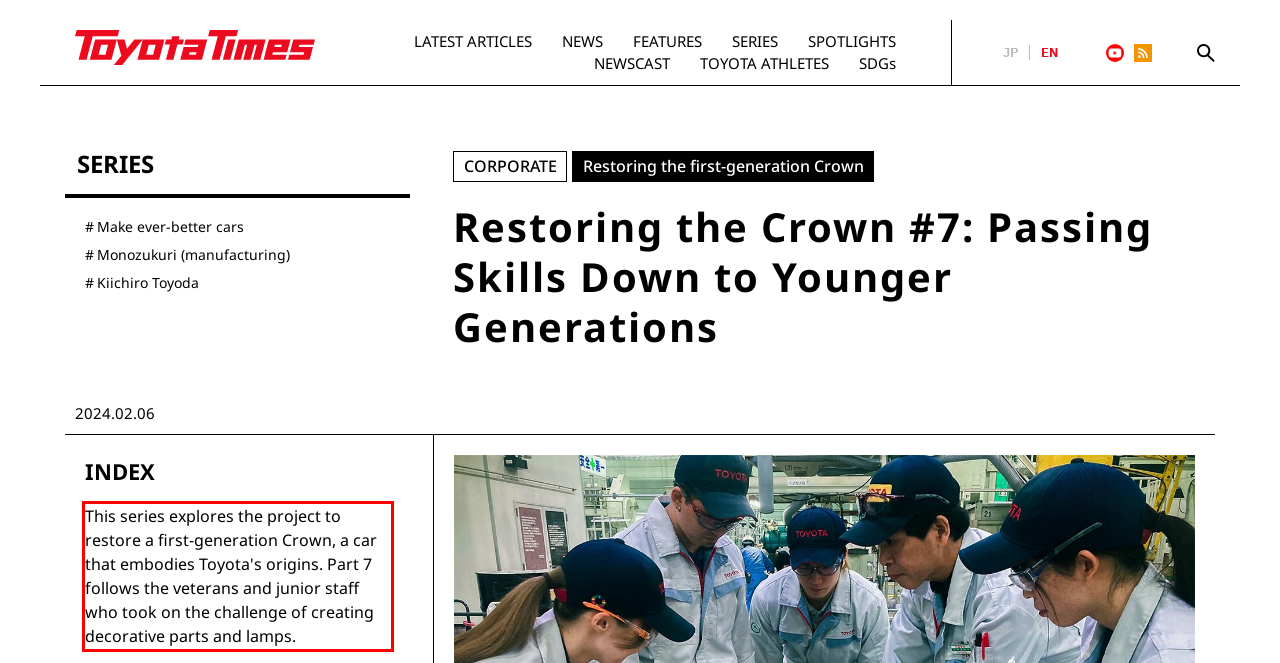Identify the text inside the red bounding box on the provided webpage screenshot by performing OCR.

This series explores the project to restore a first-generation Crown, a car that embodies Toyota's origins. Part 7 follows the veterans and junior staff who took on the challenge of creating decorative parts and lamps.